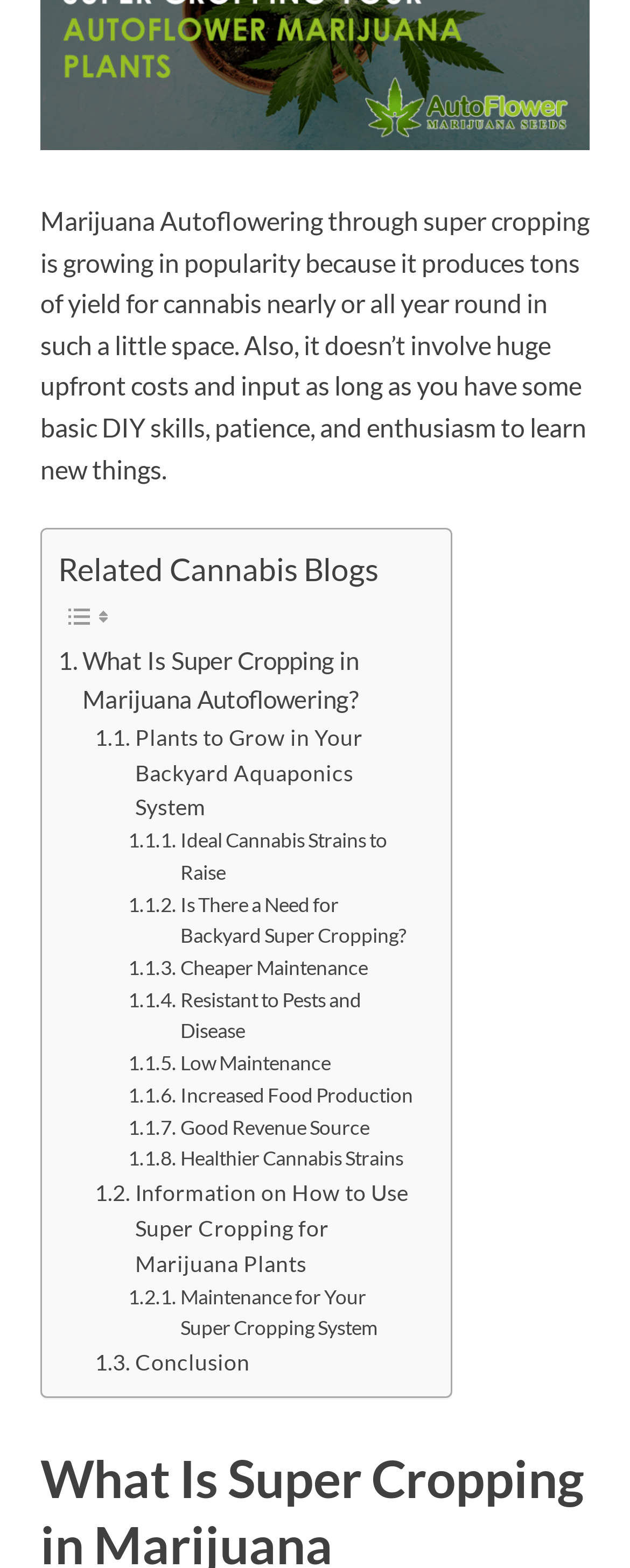Provide the bounding box coordinates of the UI element that matches the description: "Cheaper Maintenance".

[0.203, 0.607, 0.584, 0.628]